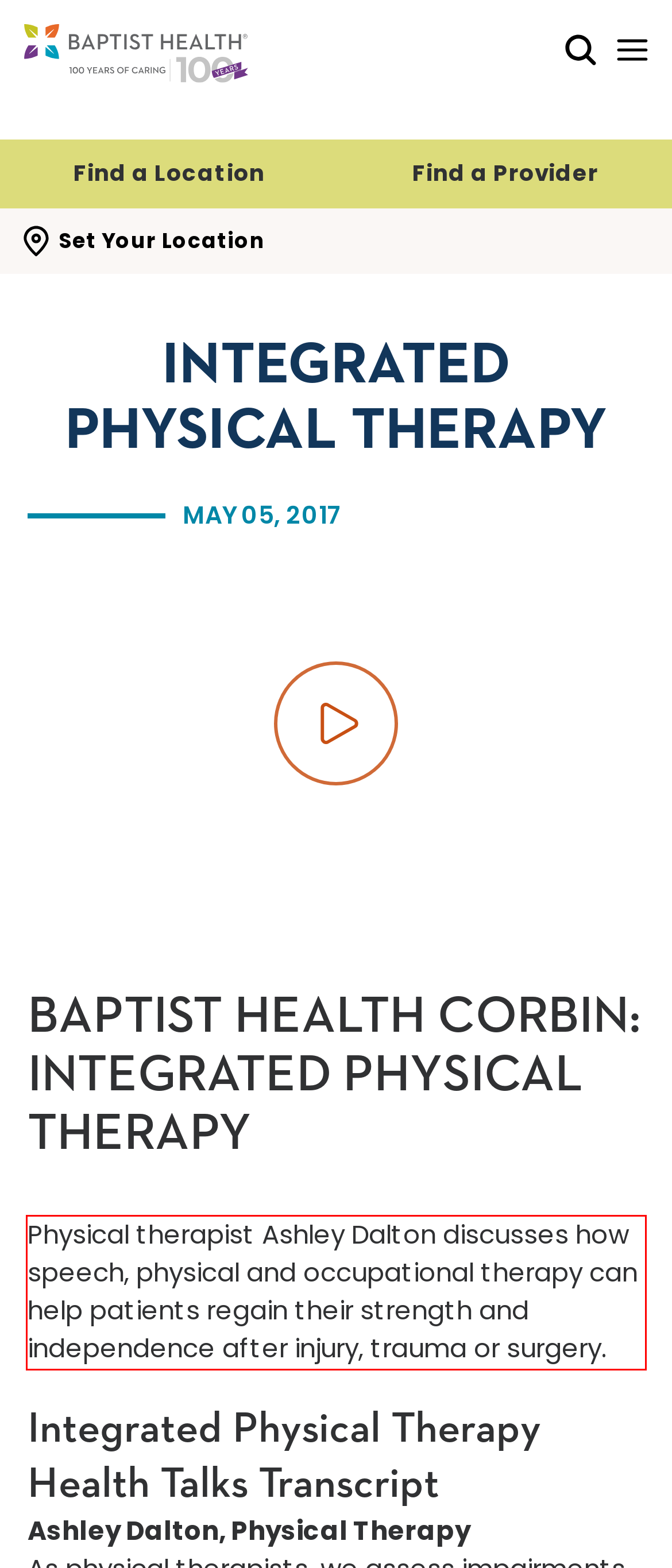View the screenshot of the webpage and identify the UI element surrounded by a red bounding box. Extract the text contained within this red bounding box.

Physical therapist Ashley Dalton discusses how speech, physical and occupational therapy can help patients regain their strength and independence after injury, trauma or surgery.